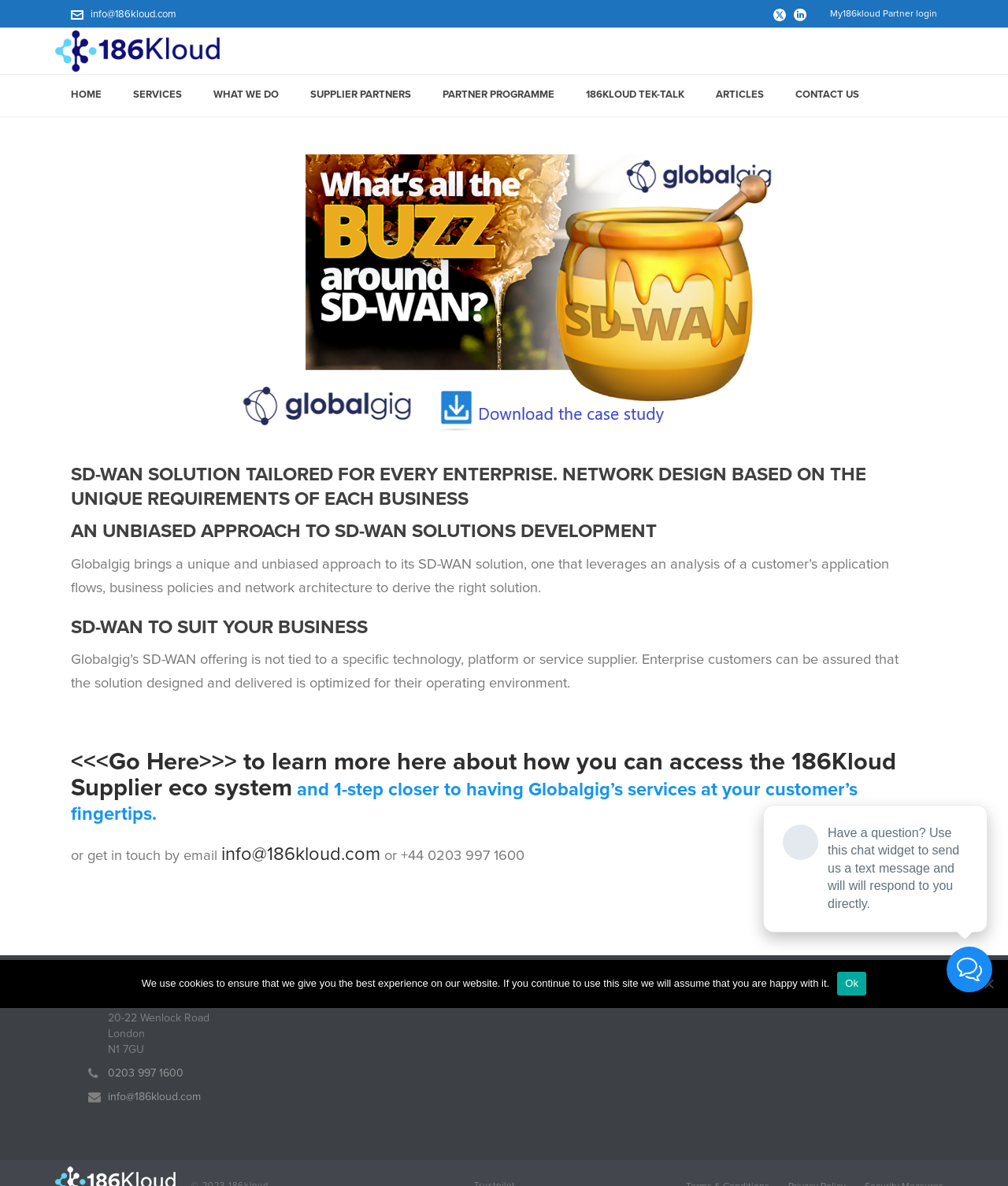Locate the bounding box of the UI element based on this description: "<<<Go Here>>> to". Provide four float numbers between 0 and 1 as [left, top, right, bottom].

[0.07, 0.63, 0.27, 0.655]